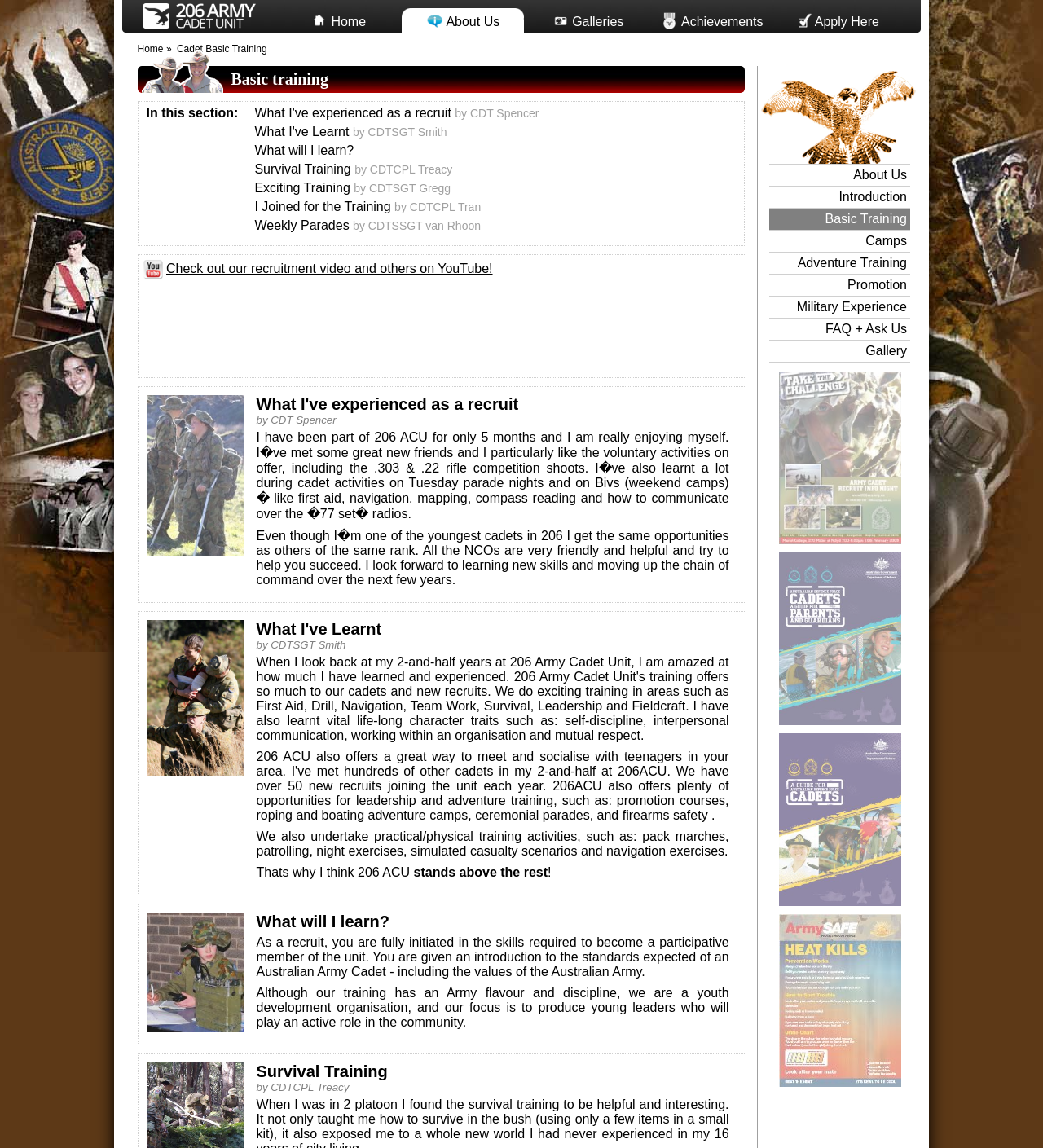Identify the bounding box coordinates of the clickable region to carry out the given instruction: "Click on the 'Home' link".

[0.266, 0.007, 0.383, 0.026]